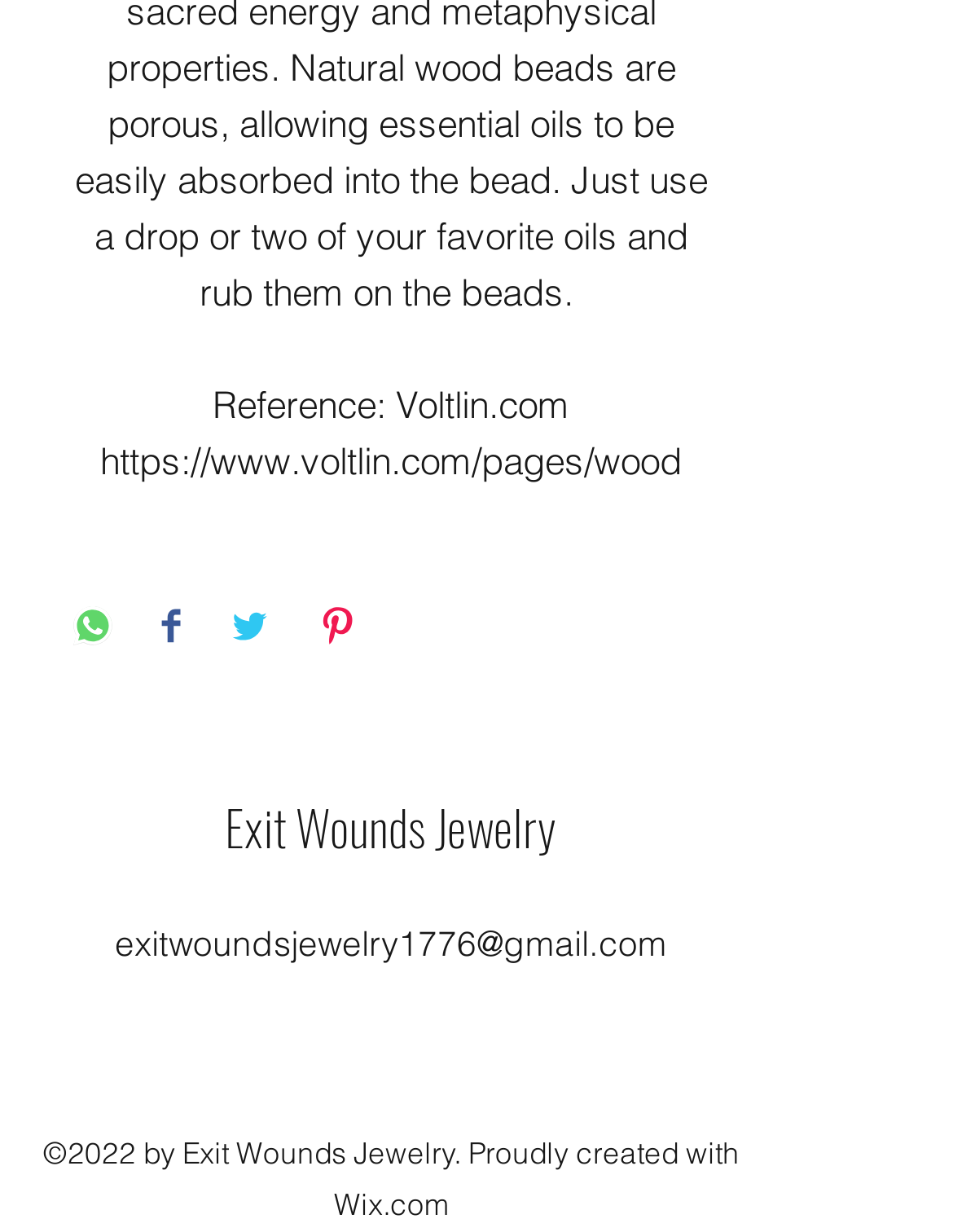Please locate the bounding box coordinates of the element's region that needs to be clicked to follow the instruction: "Send an email to exitwoundsjewelry1776@gmail.com". The bounding box coordinates should be provided as four float numbers between 0 and 1, i.e., [left, top, right, bottom].

[0.121, 0.749, 0.7, 0.785]